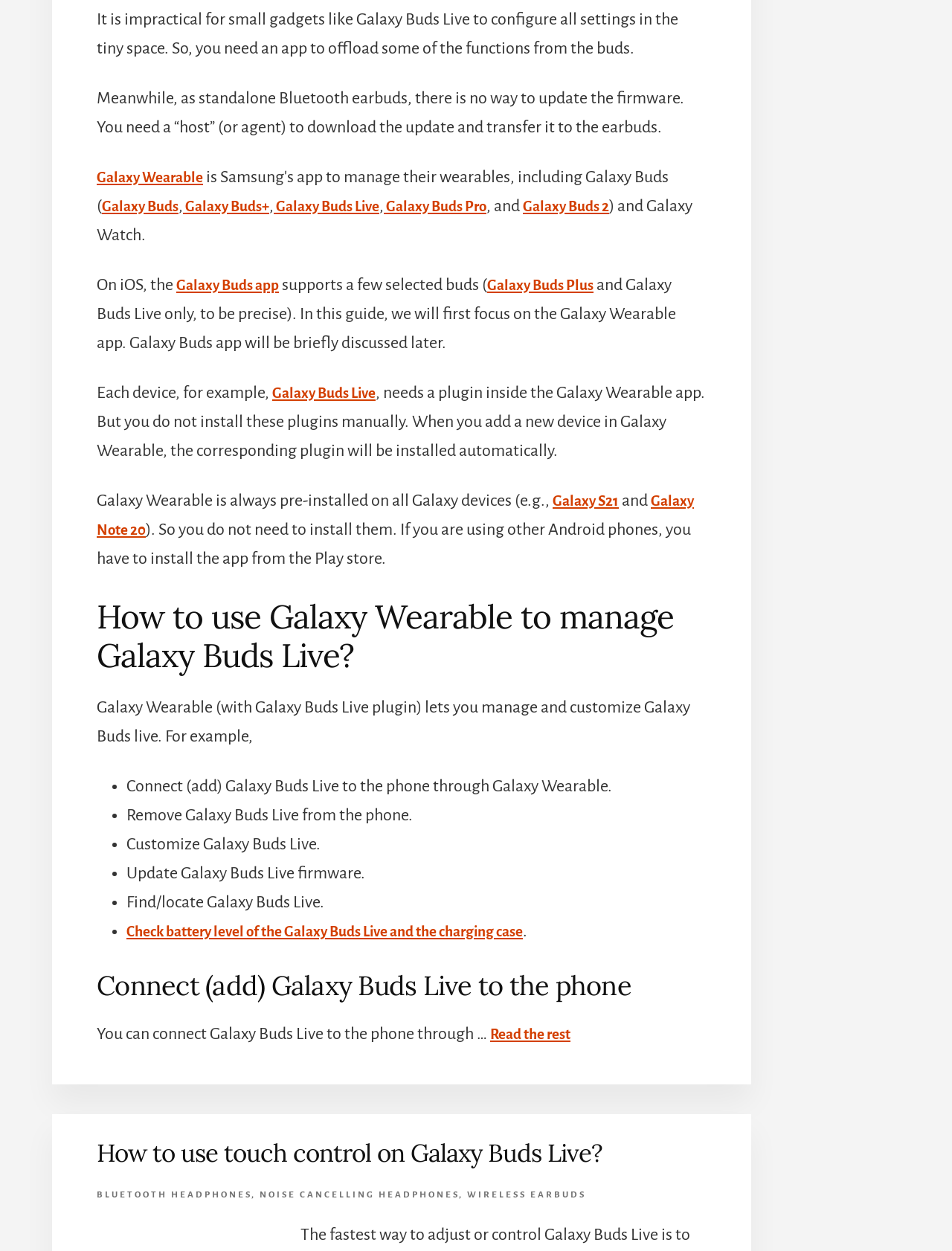Determine the bounding box coordinates for the clickable element to execute this instruction: "Click Check battery level of the Galaxy Buds Live and the charging case". Provide the coordinates as four float numbers between 0 and 1, i.e., [left, top, right, bottom].

[0.133, 0.737, 0.616, 0.752]